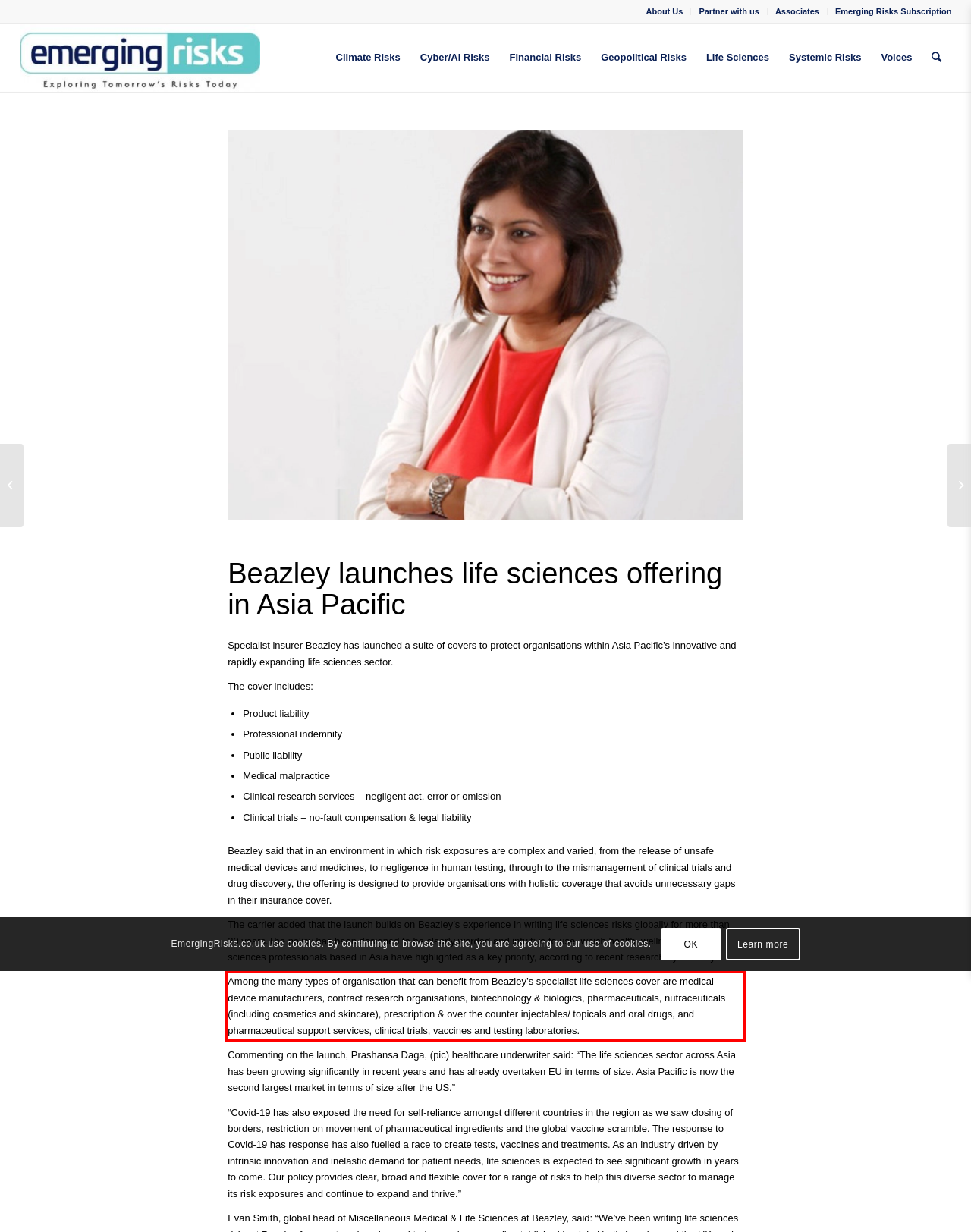In the given screenshot, locate the red bounding box and extract the text content from within it.

Among the many types of organisation that can benefit from Beazley’s specialist life sciences cover are medical device manufacturers, contract research organisations, biotechnology & biologics, pharmaceuticals, nutraceuticals (including cosmetics and skincare), prescription & over the counter injectables/ topicals and oral drugs, and pharmaceutical support services, clinical trials, vaccines and testing laboratories.